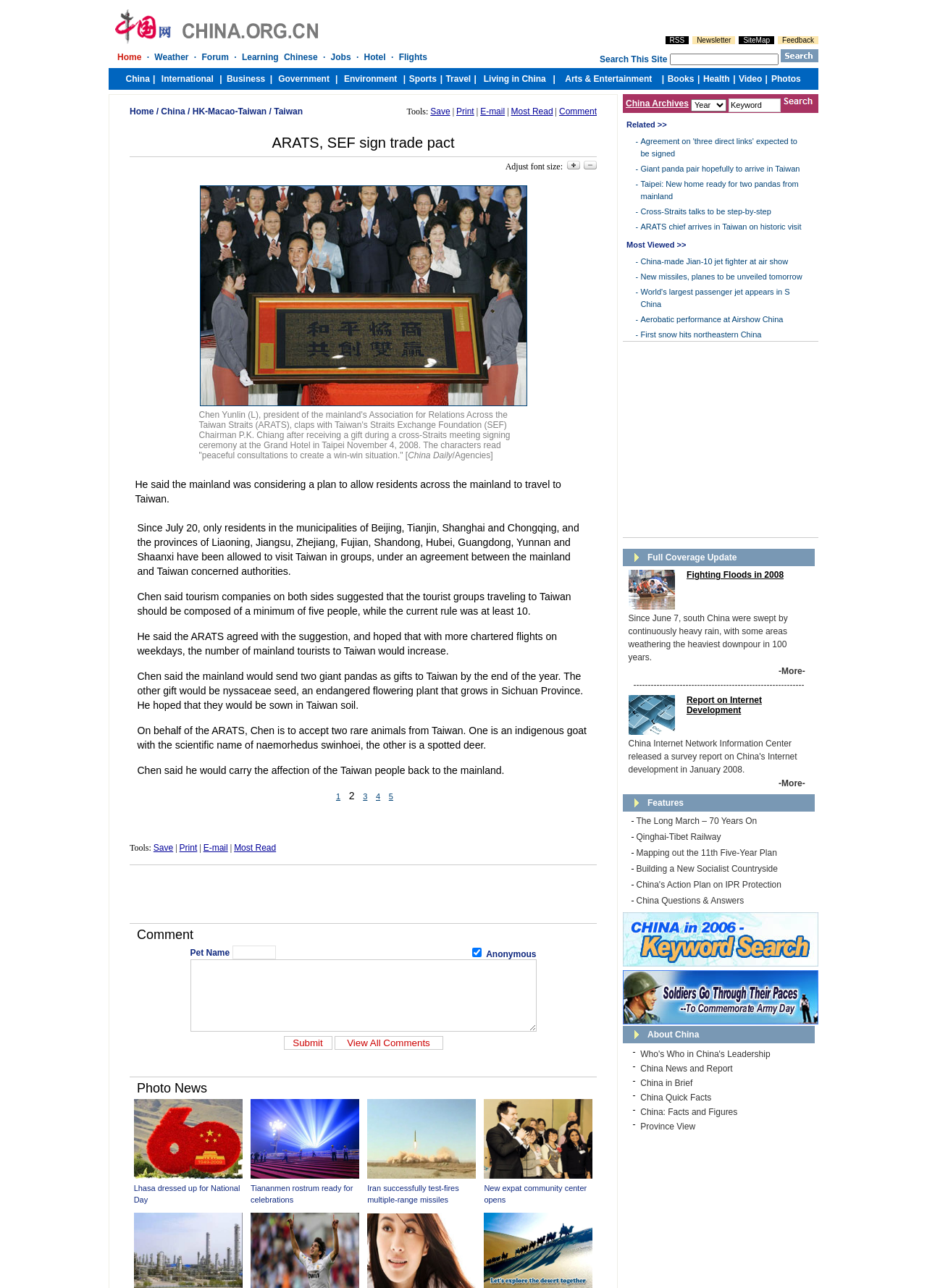Determine the bounding box coordinates of the UI element that matches the following description: "August 11, 2023August 11, 2023". The coordinates should be four float numbers between 0 and 1 in the format [left, top, right, bottom].

None